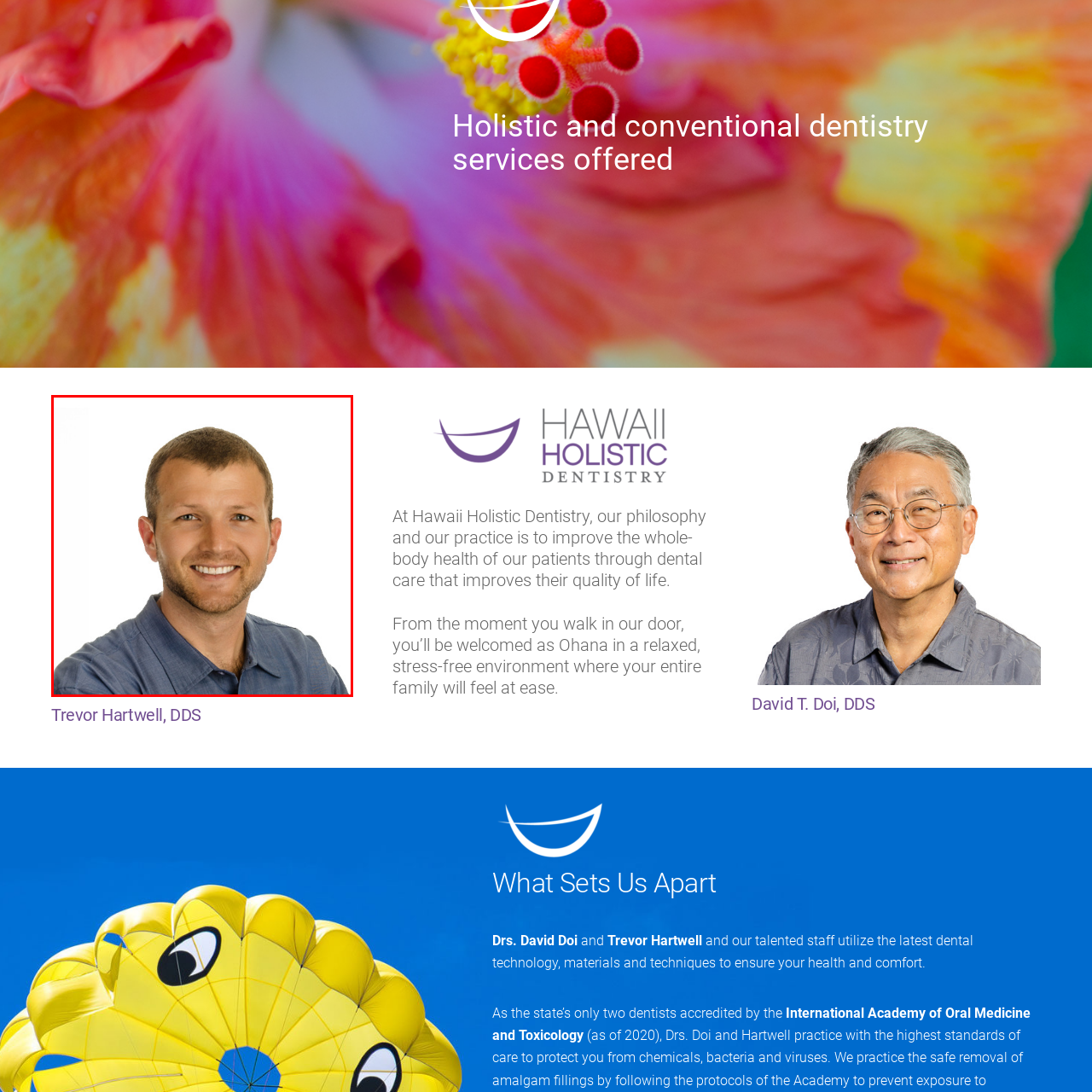View the section of the image outlined in red, What type of dentistry services does the practice provide? Provide your response in a single word or brief phrase.

Holistic and conventional